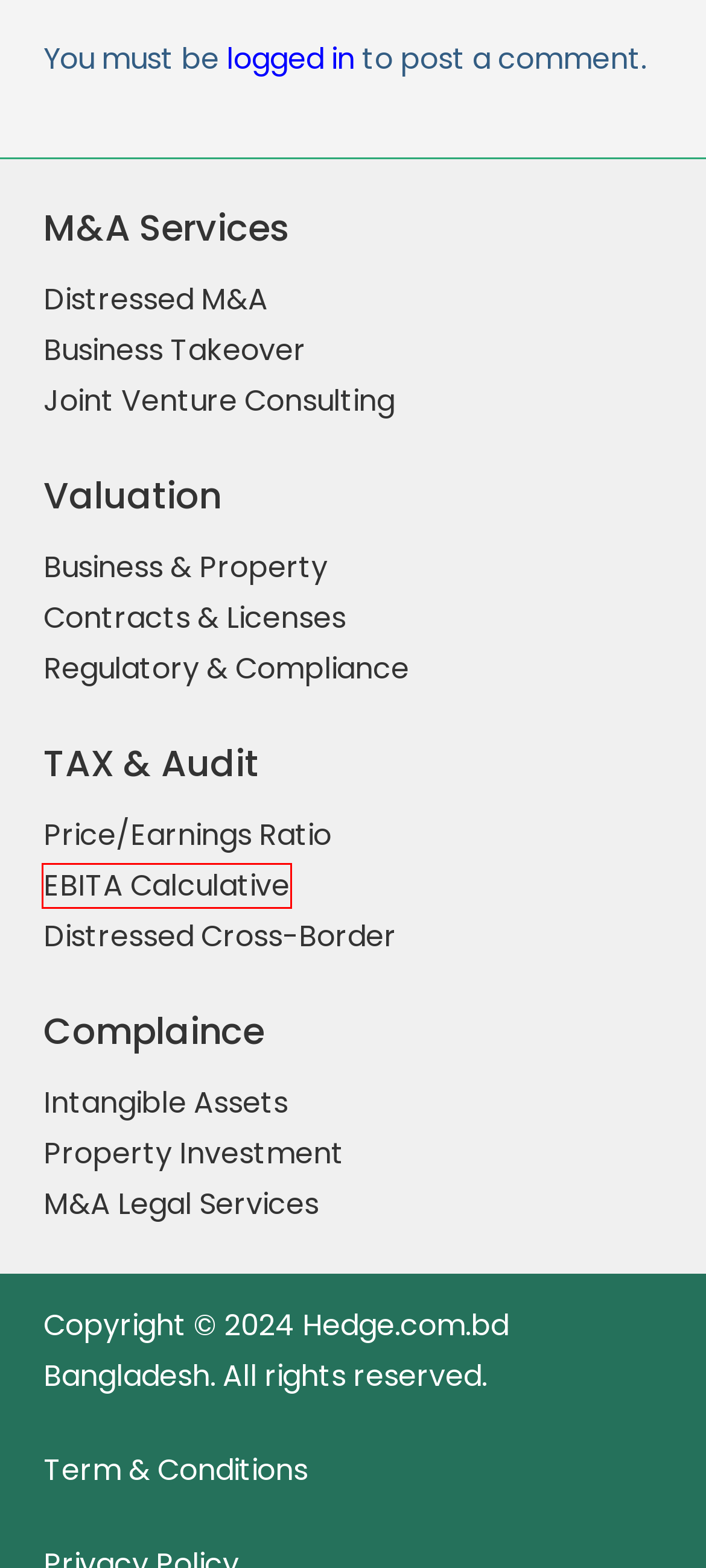You are presented with a screenshot of a webpage with a red bounding box. Select the webpage description that most closely matches the new webpage after clicking the element inside the red bounding box. The options are:
A. Terms and Conditions | HedgeBD's Legal Procedure of Use
B. Intangible Assets Valuation | Expert M&A Services
C. EBITDA Calculative Services | Mastery for Business Success
D. Price Earnings Ratio | Make Informed Investment Choices
E. Business Takeover | Strategic Growth and Expansion in BD
F. Property Investment | Invest Smartly in Property for Maximum Gain
G. Cross Border M&A Advisory | Lead Global Expansion With M&A
H. M&A Legal Services | Minimize M&A Risks with Legal Support

C